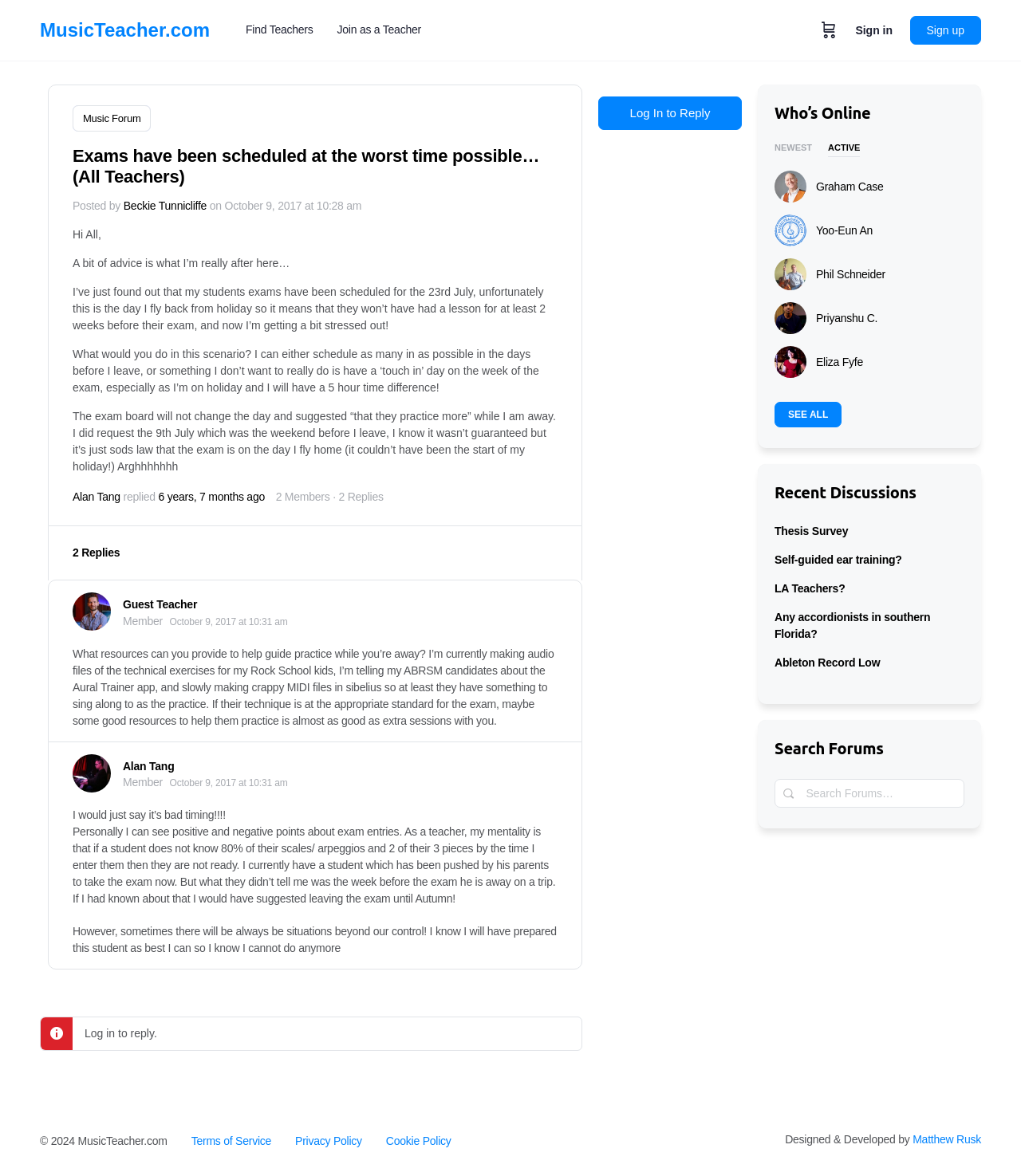Find the bounding box coordinates of the element to click in order to complete this instruction: "Log in to reply to the post". The bounding box coordinates must be four float numbers between 0 and 1, denoted as [left, top, right, bottom].

[0.586, 0.082, 0.727, 0.11]